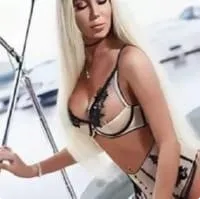What is the woman wearing?
Give a thorough and detailed response to the question.

The caption specifically describes the woman as being 'dressed in a striking lingerie set with intricate black lace details', which provides a clear answer to the question.